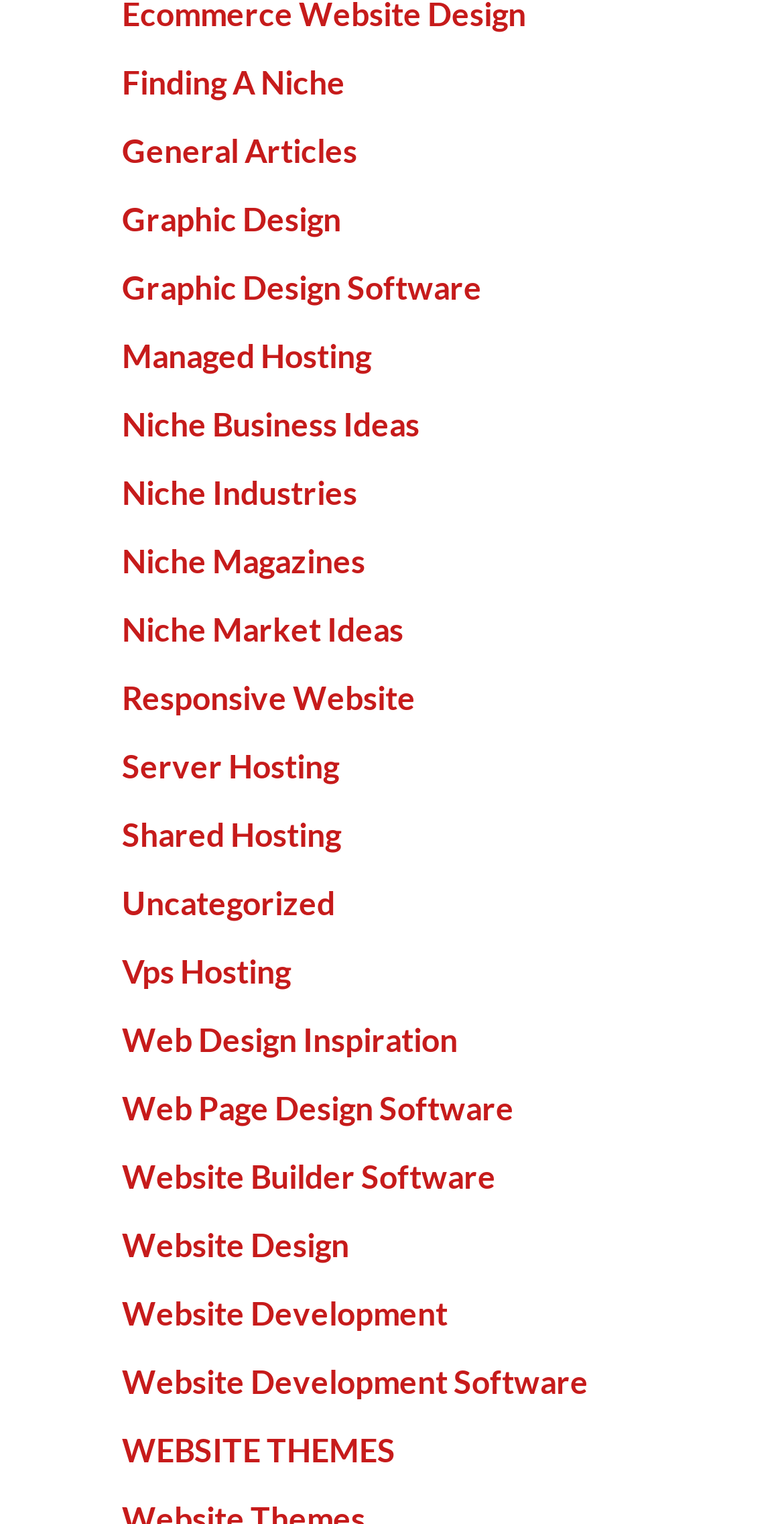Find the bounding box coordinates of the element I should click to carry out the following instruction: "click on Finding A Niche".

[0.155, 0.041, 0.44, 0.066]